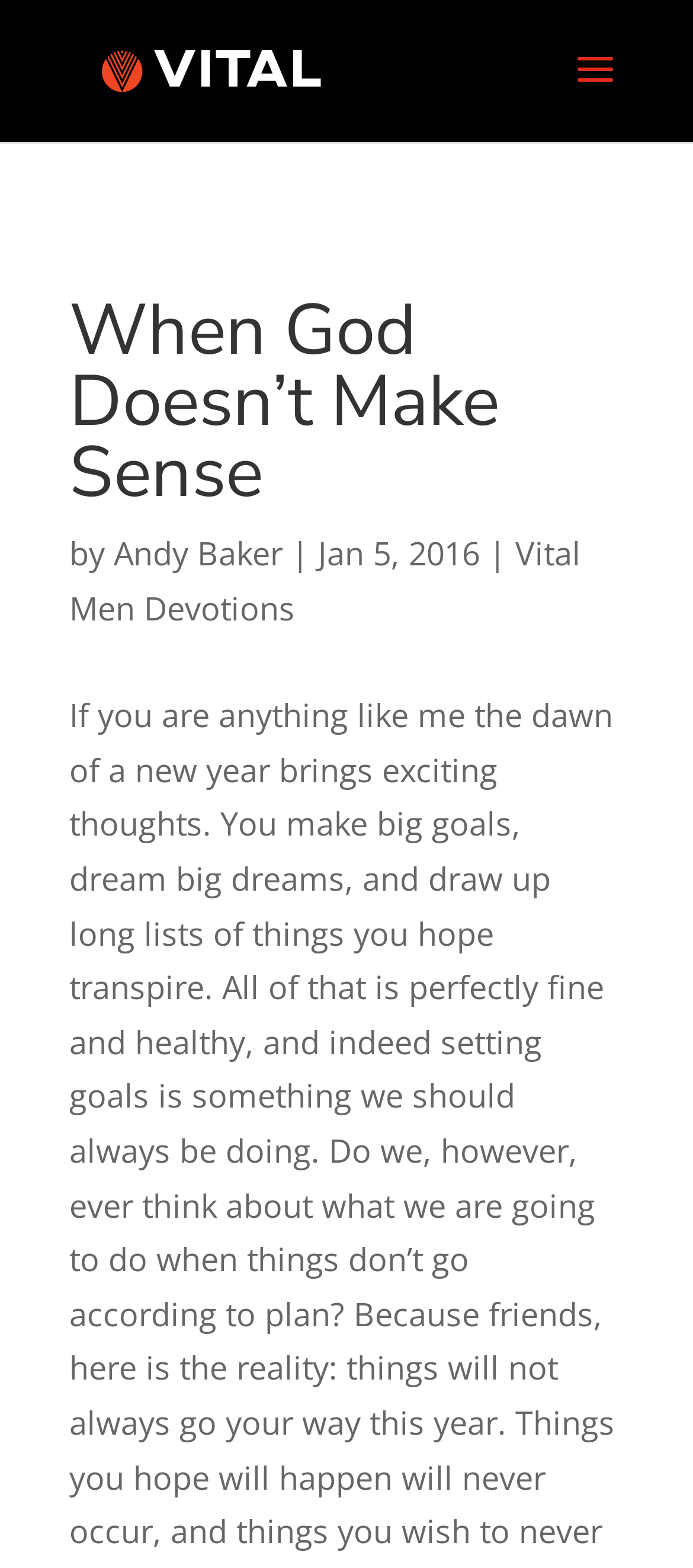Create a detailed narrative of the webpage’s visual and textual elements.

The webpage appears to be a blog post or article titled "When God Doesn’t Make Sense" by Andy Baker, dated January 5, 2016. At the top left of the page, there is a logo or image with the text "VITAL" which is also a clickable link. 

Below the title, there is a byline with the author's name, Andy Baker, followed by a vertical bar and the publication date. On the same line, there is another link to "Vital Men Devotions" located to the right of the byline.

The title "When God Doesn’t Make Sense" is prominently displayed in a larger font size, taking up a significant portion of the top section of the page. The meta description suggests that the article may be about setting goals and making big dreams for the new year, but the content of the article itself is not explicitly described.